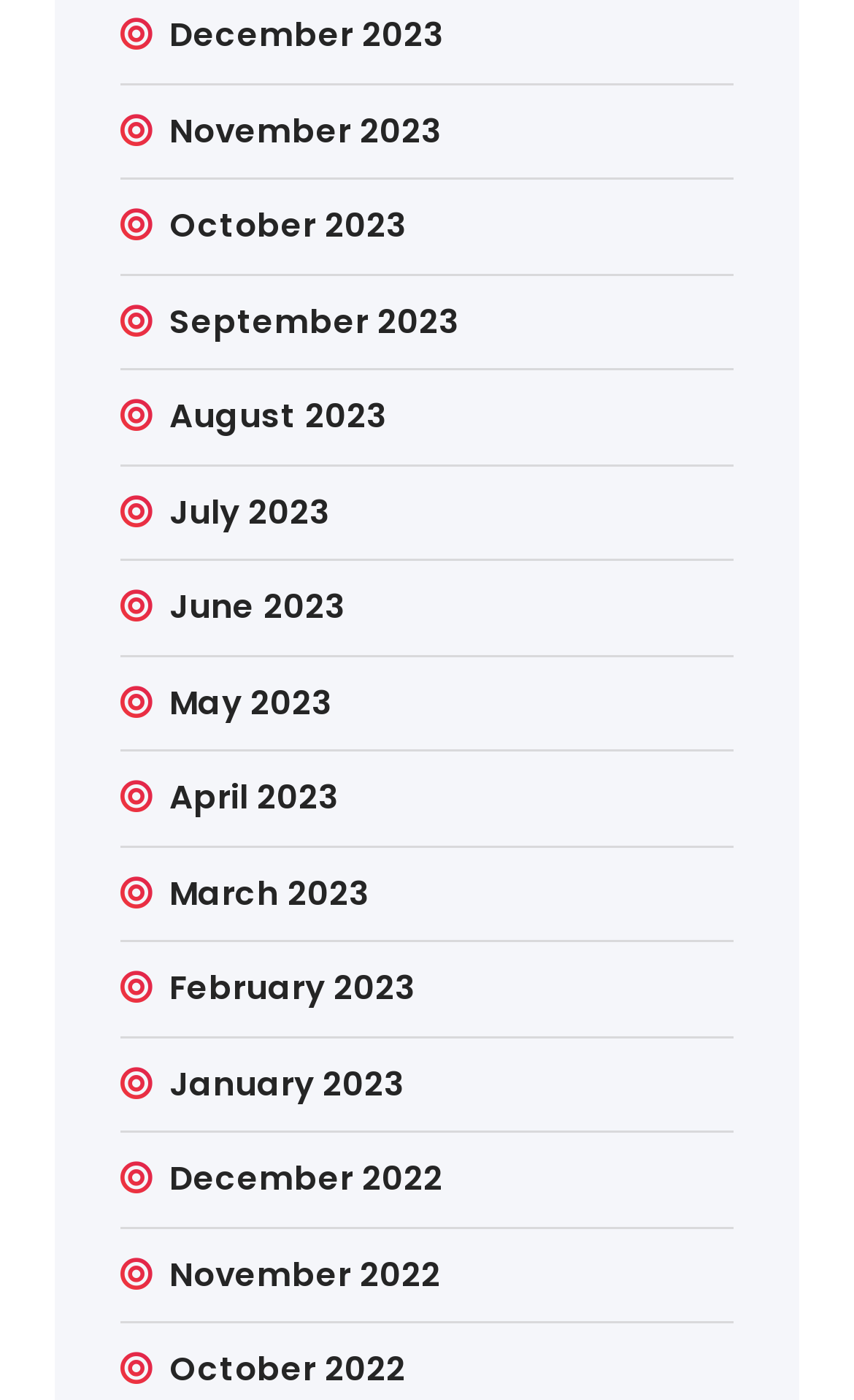Please respond to the question with a concise word or phrase:
What is the most recent month listed?

December 2023